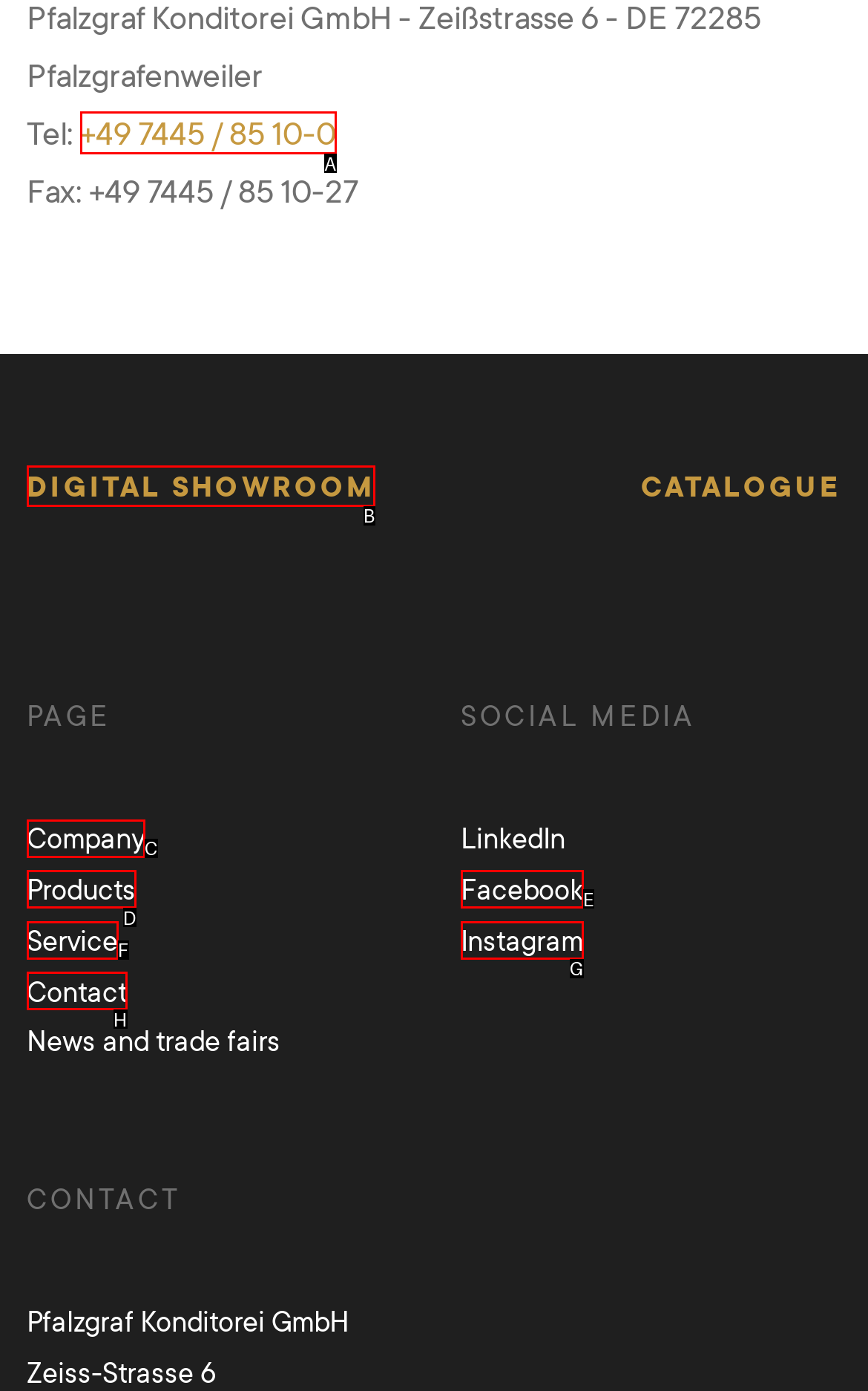Identify which lettered option to click to carry out the task: click on the 'DIGITAL SHOWROOM' link. Provide the letter as your answer.

B